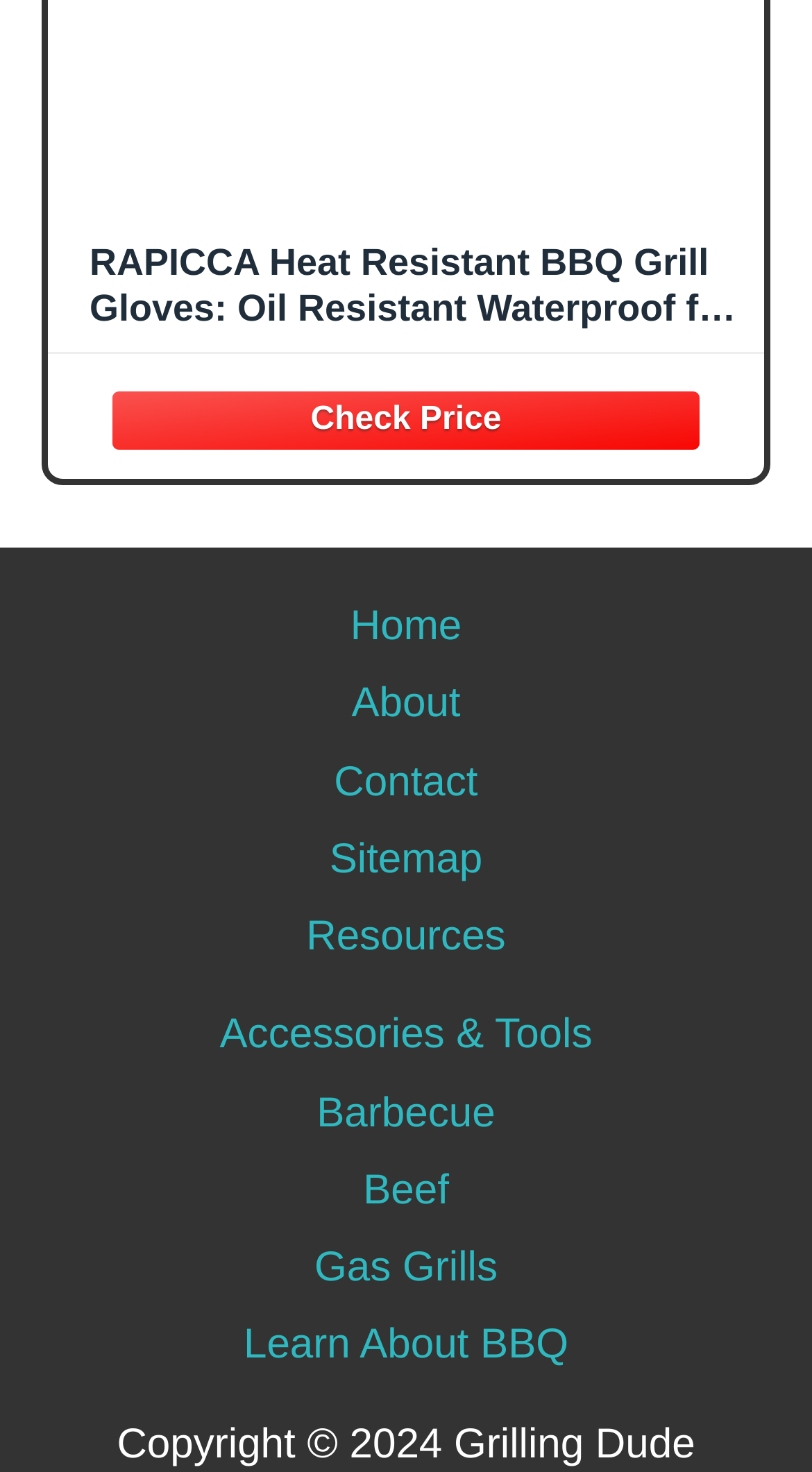Please pinpoint the bounding box coordinates for the region I should click to adhere to this instruction: "Go to the home page".

[0.38, 0.4, 0.62, 0.453]